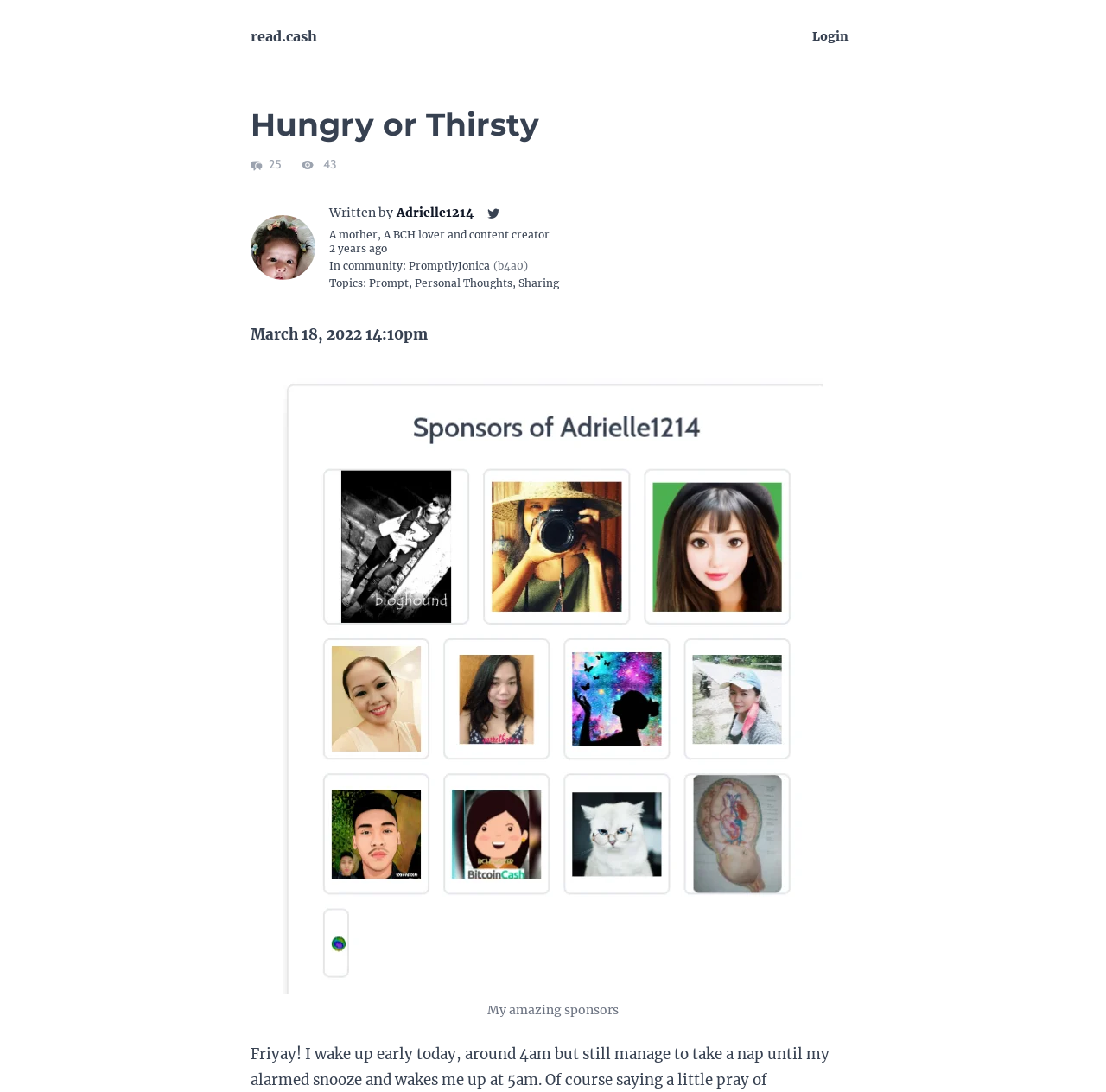Determine the bounding box coordinates for the HTML element described here: "Personal Thoughts".

[0.375, 0.253, 0.463, 0.265]